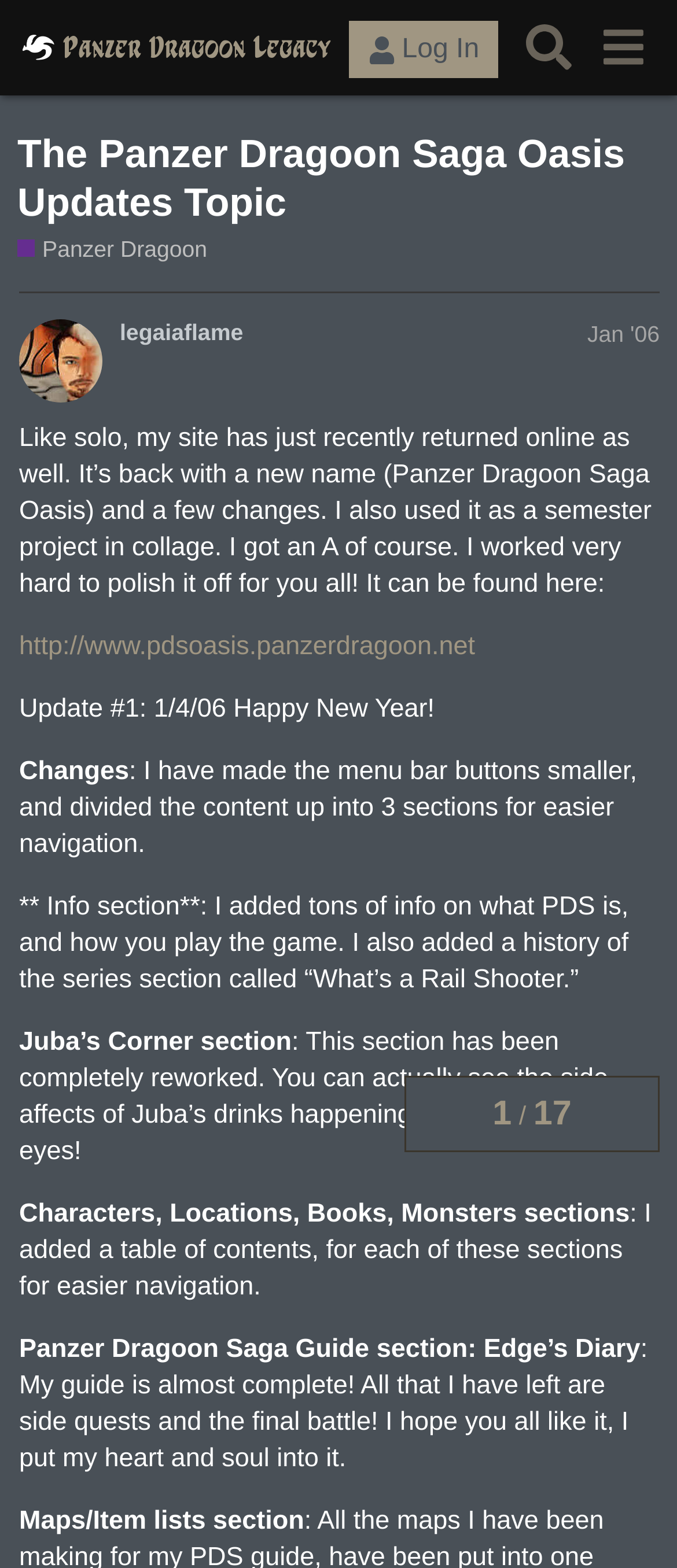Please identify the bounding box coordinates of the area that needs to be clicked to follow this instruction: "Search for topics".

[0.755, 0.007, 0.865, 0.054]